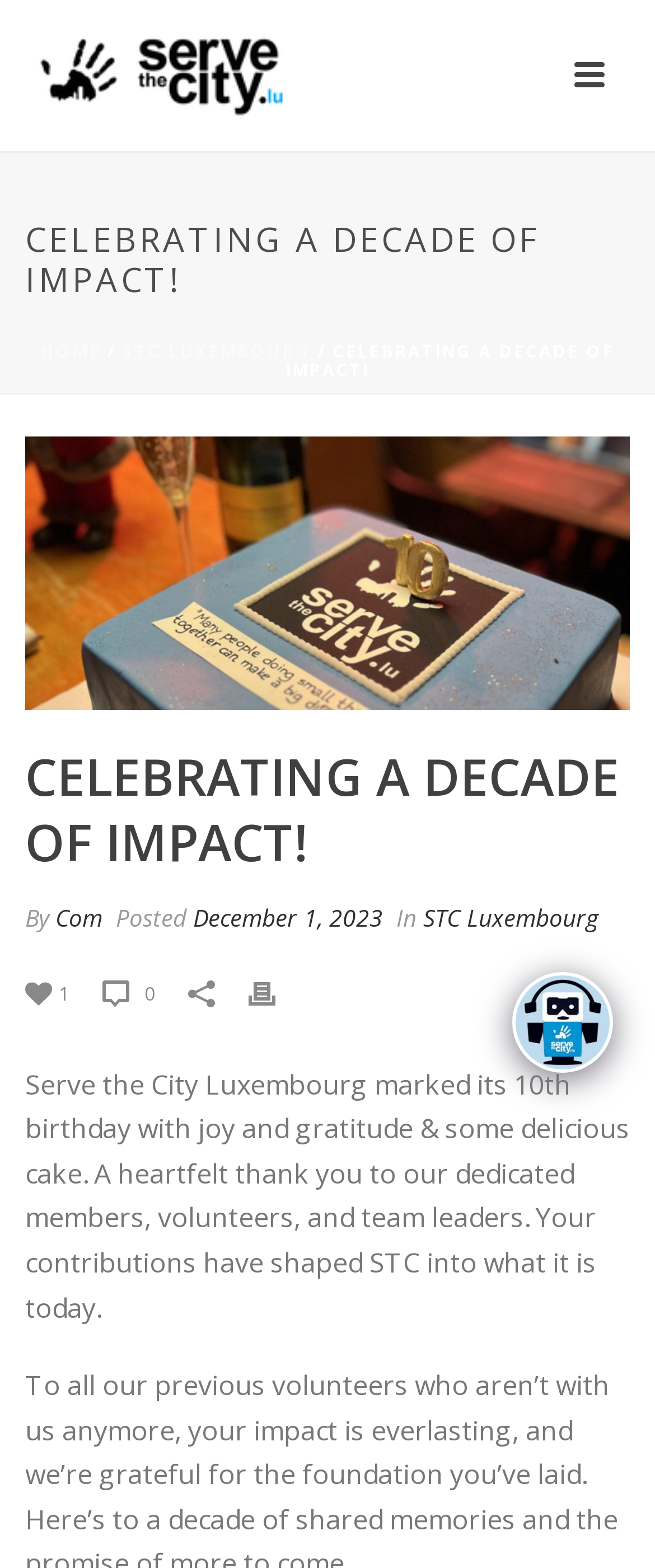Specify the bounding box coordinates (top-left x, top-left y, bottom-right x, bottom-right y) of the UI element in the screenshot that matches this description: title="Celebrating a decade of impact!"

[0.038, 0.278, 0.962, 0.453]